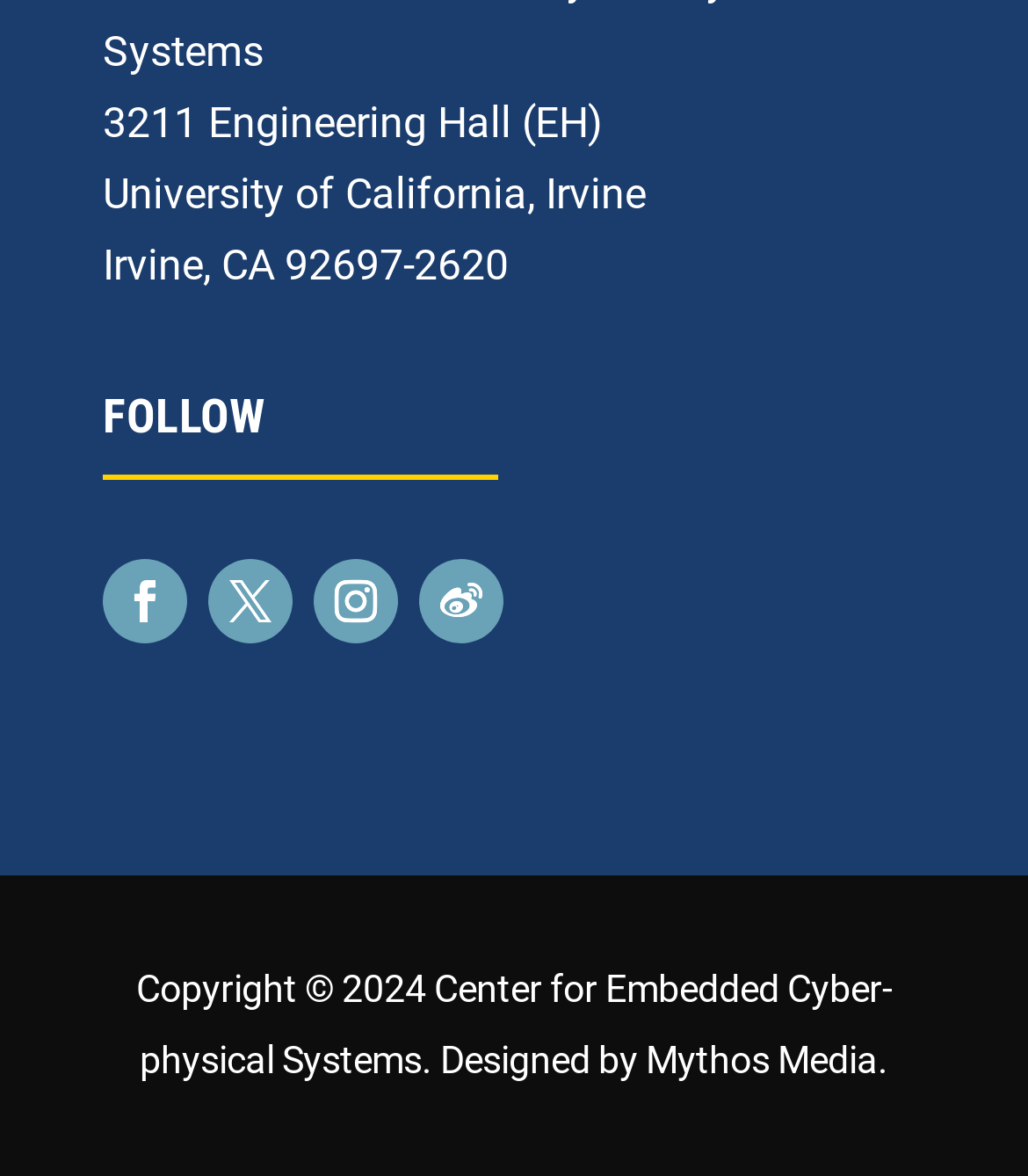Provide a thorough and detailed response to the question by examining the image: 
What is the building name?

The building name can be found in the first StaticText element with the text '3211 Engineering Hall (EH)' at the top of the webpage.